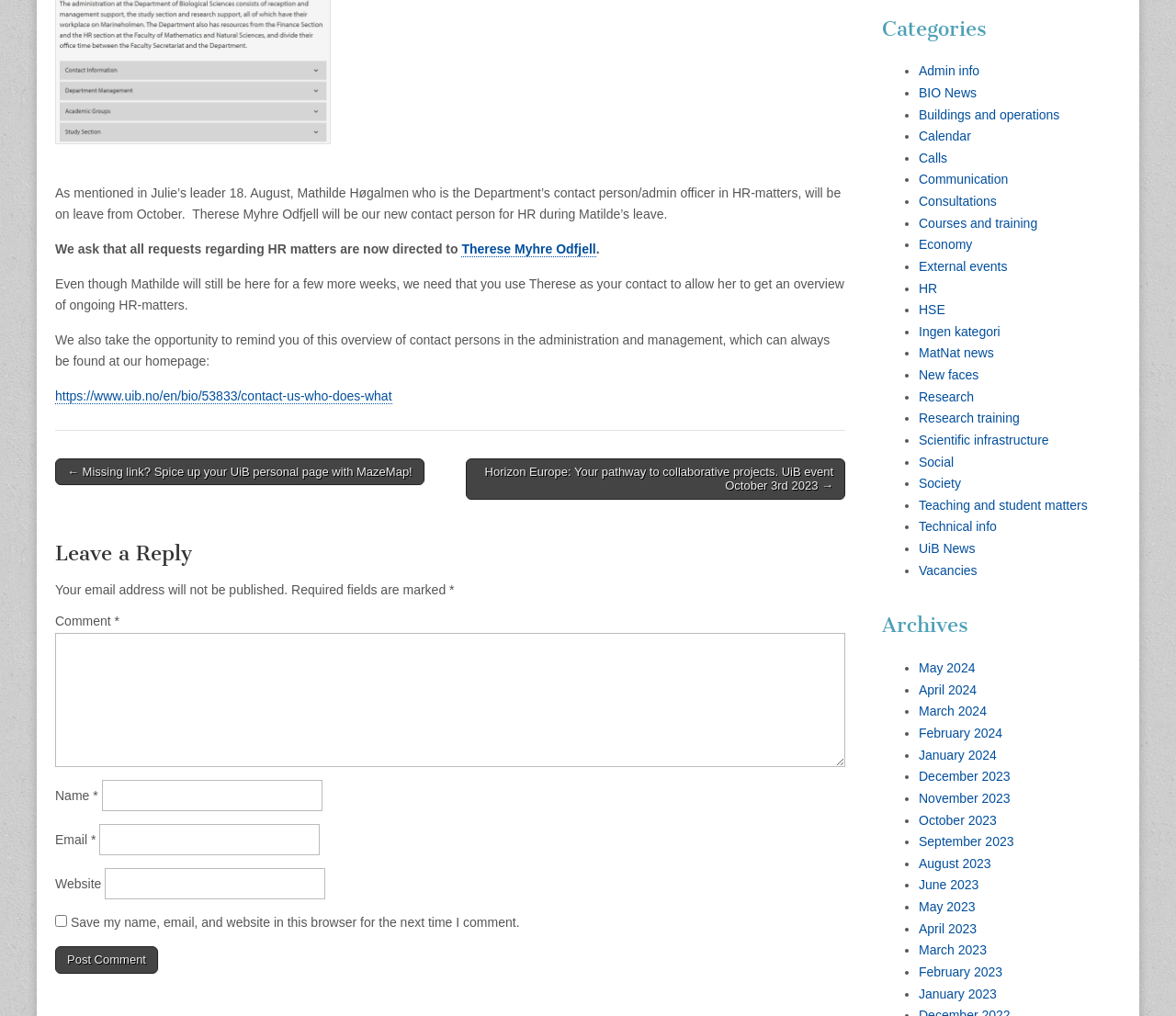Using the element description Therese Myhre Odfjell, predict the bounding box coordinates for the UI element. Provide the coordinates in (top-left x, top-left y, bottom-right x, bottom-right y) format with values ranging from 0 to 1.

[0.393, 0.238, 0.507, 0.253]